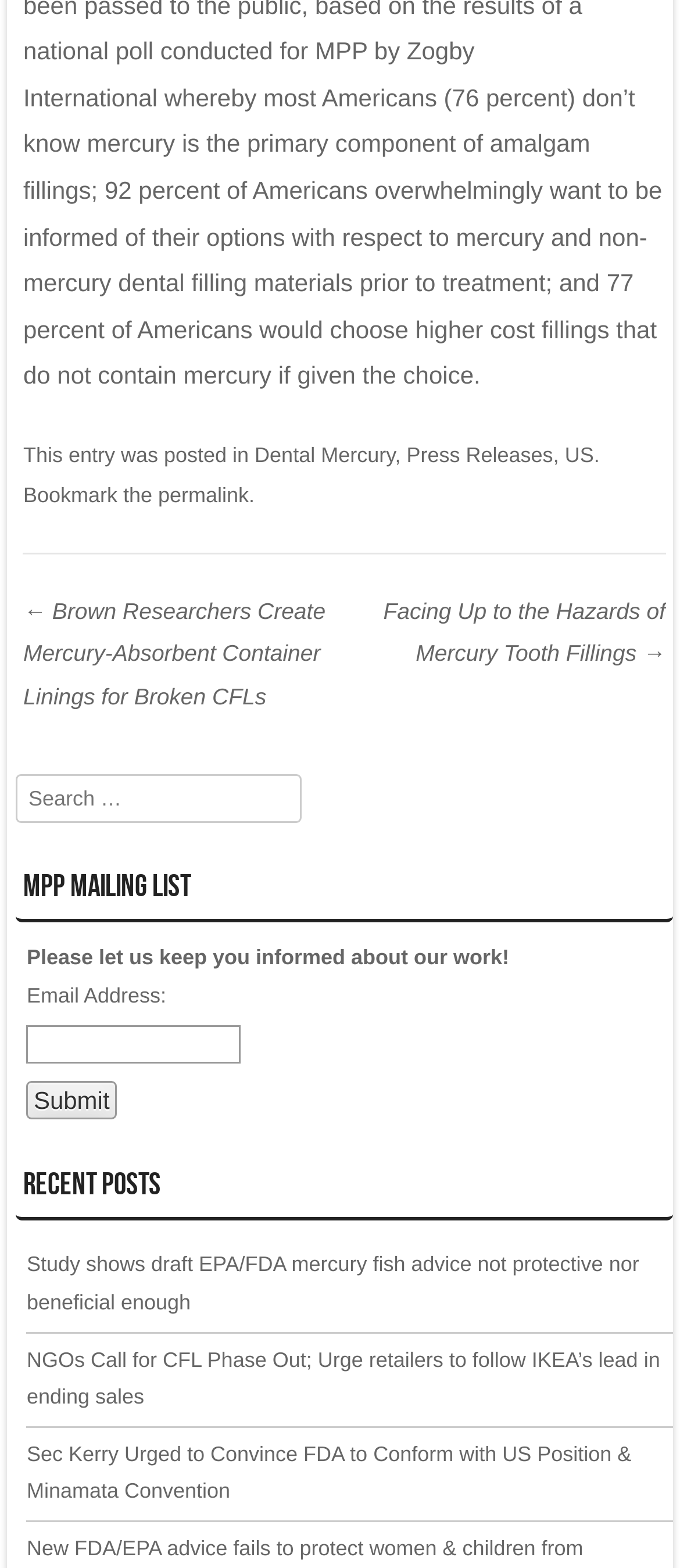Determine the coordinates of the bounding box for the clickable area needed to execute this instruction: "read about dental mercury".

[0.374, 0.282, 0.581, 0.298]